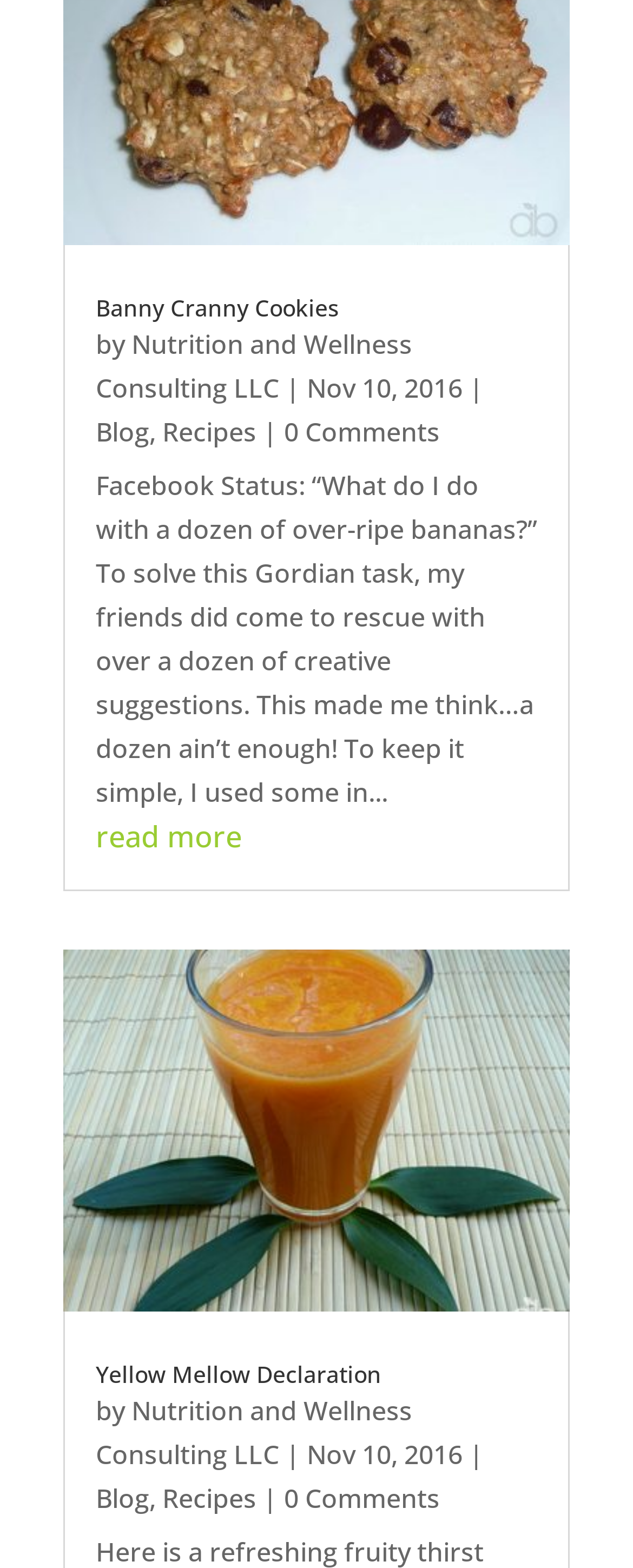Given the description "Nutrition and Wellness Consulting LLC", provide the bounding box coordinates of the corresponding UI element.

[0.151, 0.888, 0.651, 0.939]